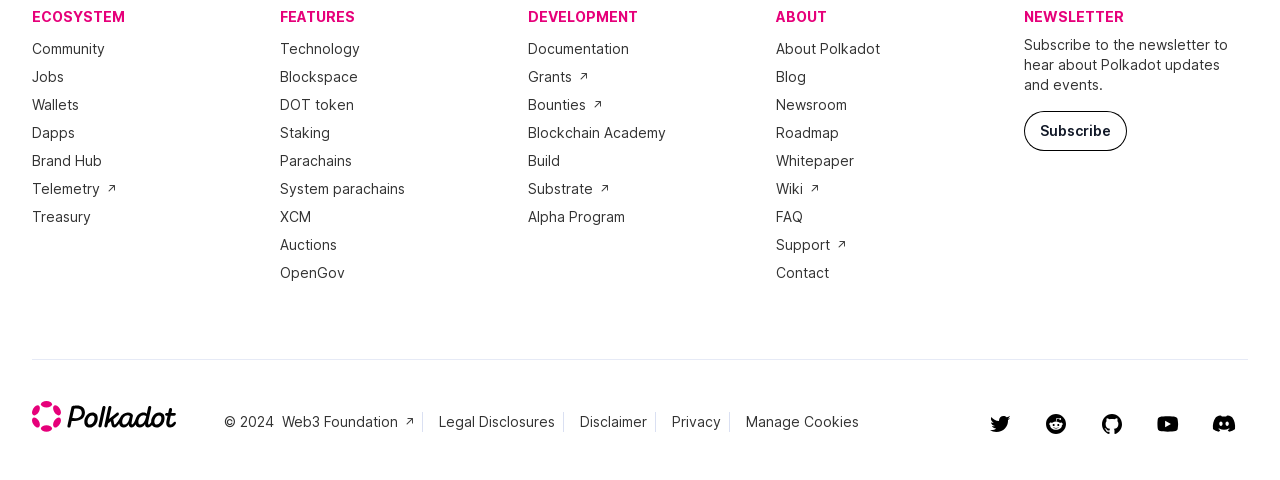Find the bounding box coordinates of the area that needs to be clicked in order to achieve the following instruction: "Learn about Polkadot's technology". The coordinates should be specified as four float numbers between 0 and 1, i.e., [left, top, right, bottom].

[0.219, 0.083, 0.281, 0.118]